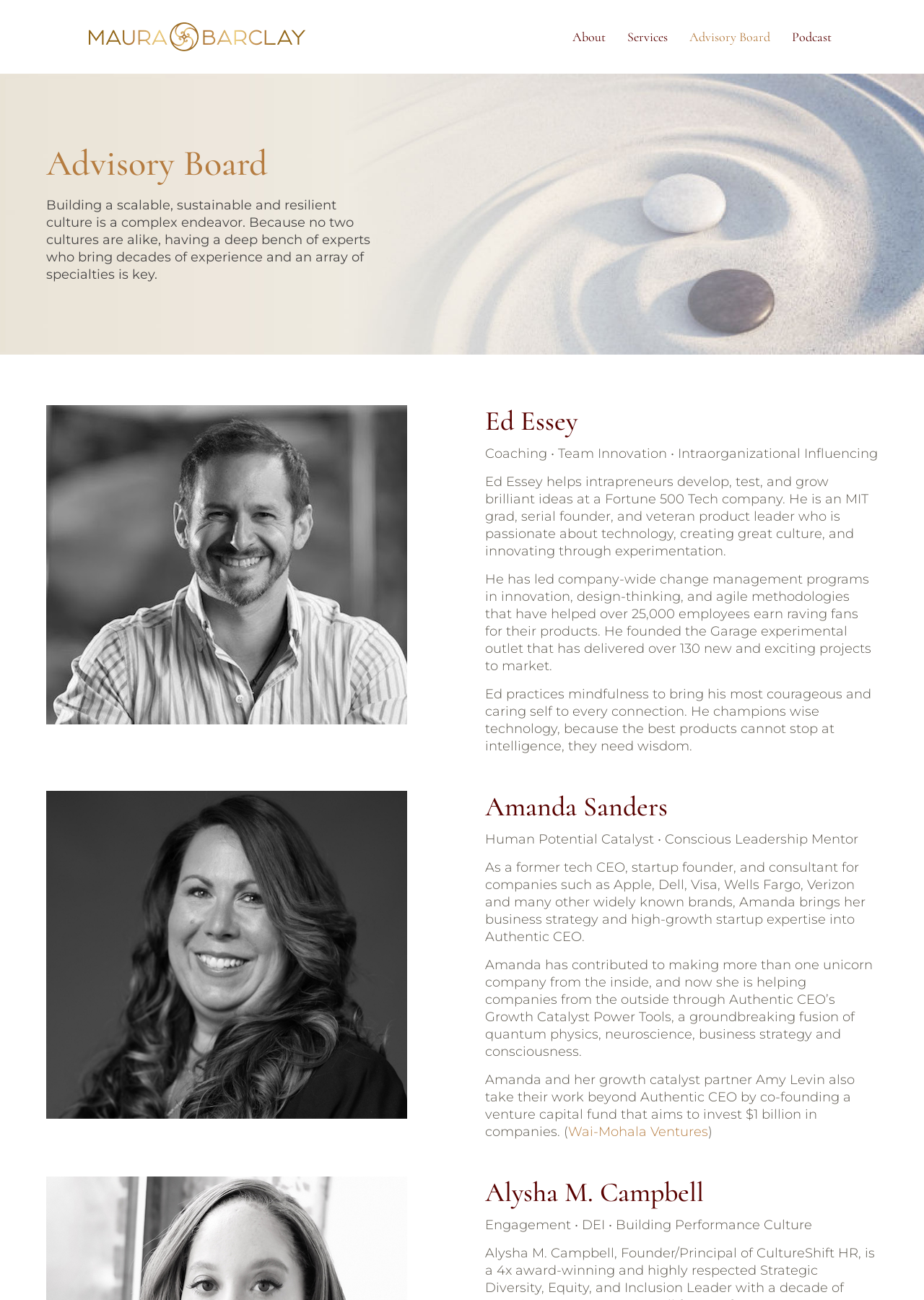Provide the bounding box coordinates of the HTML element this sentence describes: "Wai-Mohala Ventures".

[0.615, 0.864, 0.766, 0.876]